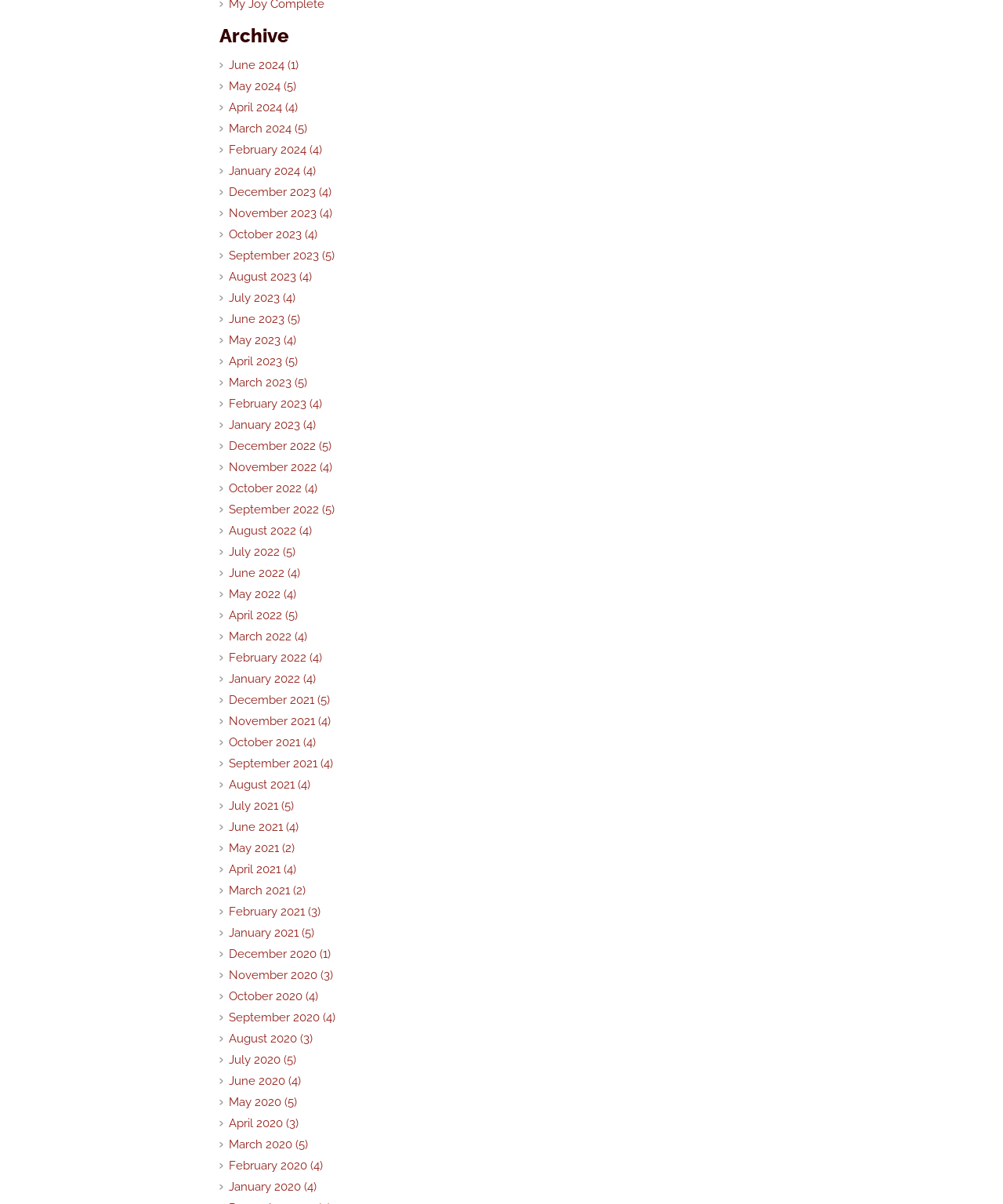Please specify the coordinates of the bounding box for the element that should be clicked to carry out this instruction: "View May 2024 archives". The coordinates must be four float numbers between 0 and 1, formatted as [left, top, right, bottom].

[0.219, 0.064, 0.82, 0.079]